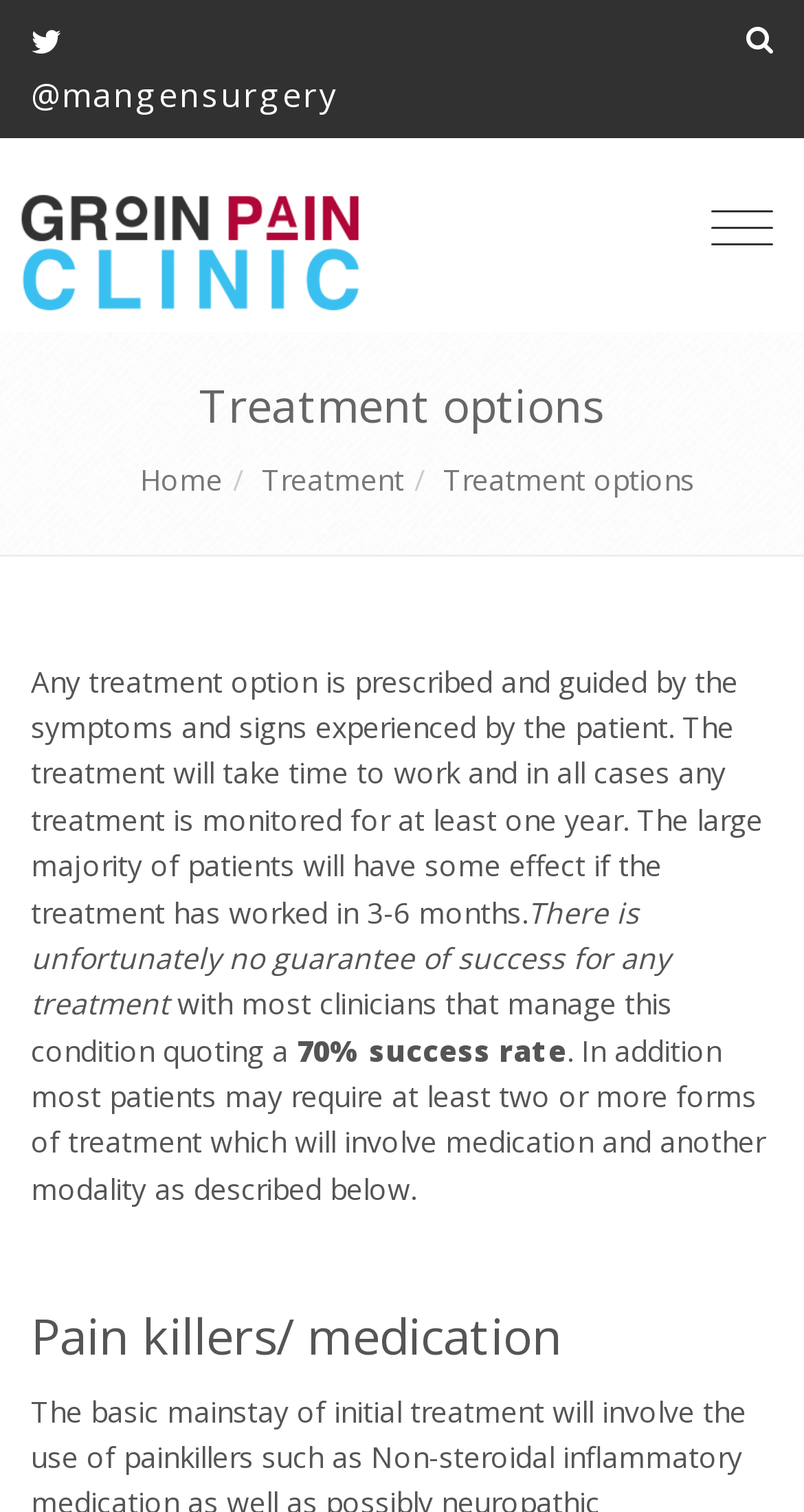Generate a thorough caption that explains the contents of the webpage.

The webpage is about treatment options, with a focus on the symptoms and signs experienced by patients. At the top left, there is a link to "@mangensurgery" with an icon. Next to it, there is a button to toggle navigation. Below these elements, there is a link to "Brain and Spine Clinic" accompanied by an image with the same name.

The main heading "Treatment options" is centered at the top of the page. Below it, there are three links in a row: "Home", "Treatment", and "Treatment options". 

The main content of the page starts with a paragraph of text explaining that any treatment option is prescribed based on the patient's symptoms and signs, and that the treatment will take time to work. This text is followed by another paragraph stating that there is no guarantee of success for any treatment, but most clinicians quote a 70% success rate. 

Below these paragraphs, there is a heading "Pain killers/ medication" at the top left. At the bottom right, there is a generic element "Scroll Back to Top".